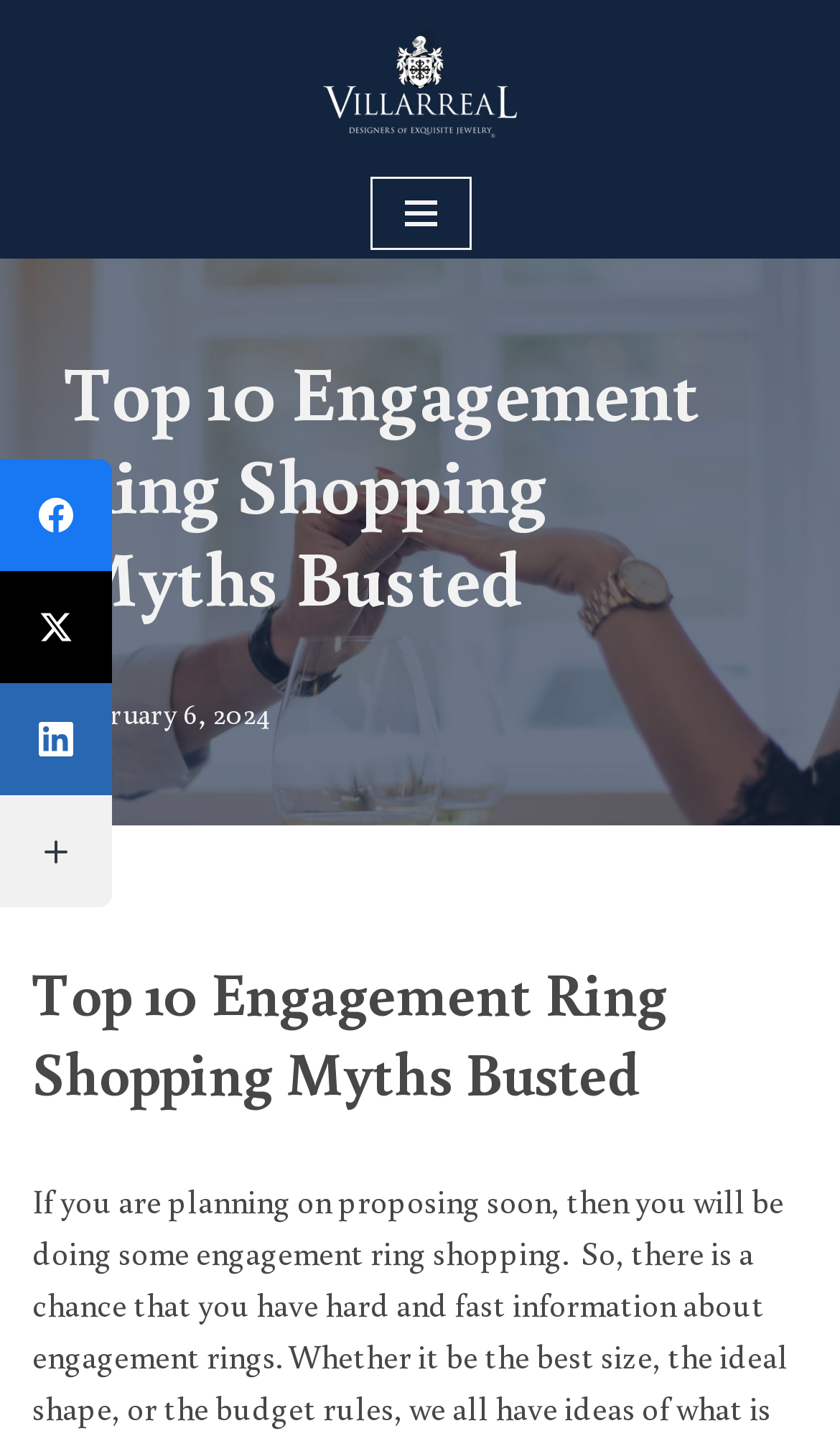How many images are there in the top section?
Answer the question in as much detail as possible.

I counted the number of image elements in the top section of the webpage, which are the image element with the text 'Villarreal Fine Jewelers -Austin, TX' and the small image element with no text. Therefore, there are 2 images in the top section.